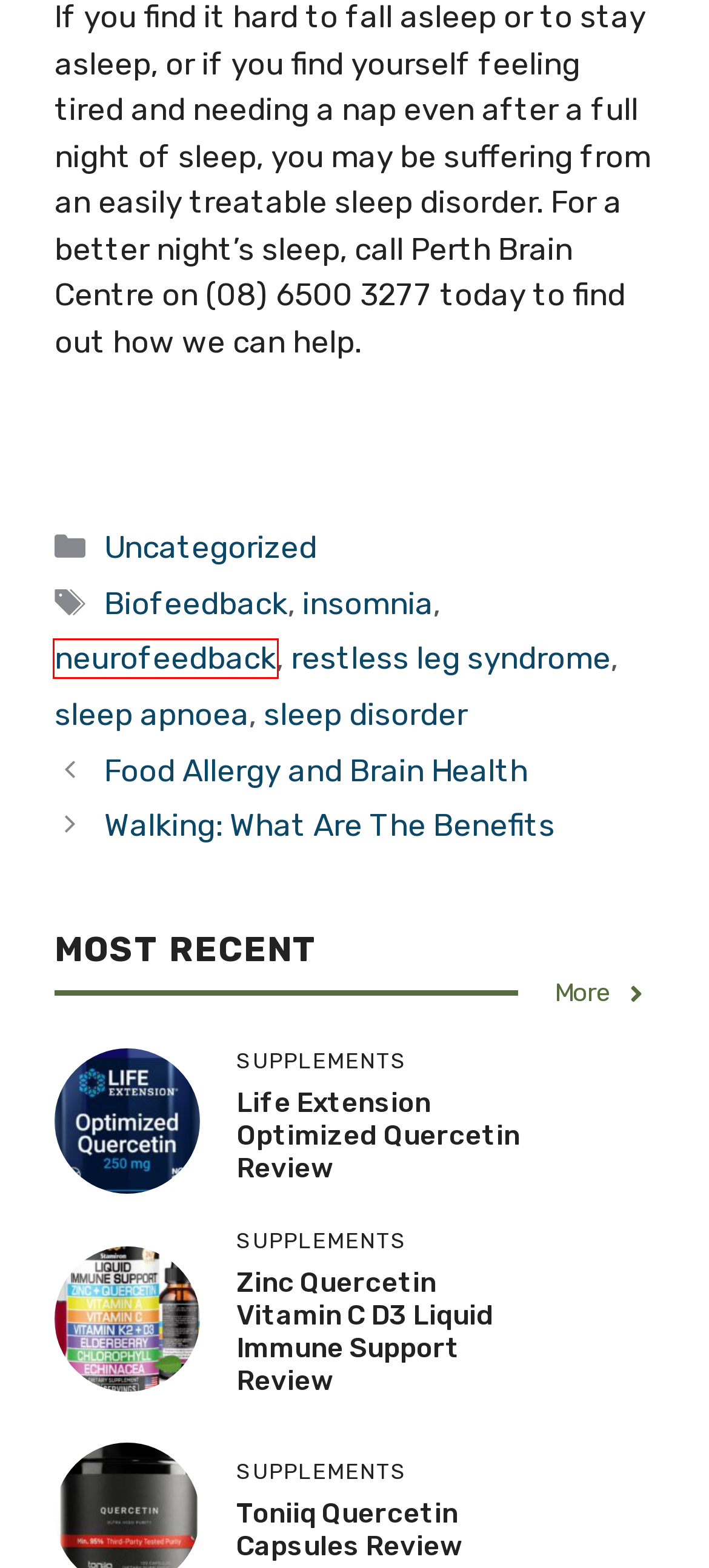You are given a screenshot of a webpage with a red rectangle bounding box around an element. Choose the best webpage description that matches the page after clicking the element in the bounding box. Here are the candidates:
A. Toniiq Quercetin Capsules Review - Champion Nutrition
B. Life Extension Optimized Quercetin Review - Champion Nutrition
C. Walking: What Are The Benefits - Champion Nutrition
D. Food Allergy and Brain Health - Champion Nutrition
E. restless leg syndrome Archives - Champion Nutrition
F. neurofeedback Archives - Champion Nutrition
G. sleep disorder Archives - Champion Nutrition
H. Zinc Quercetin Vitamin C D3 Liquid Immune Support Review - Champion Nutrition

F